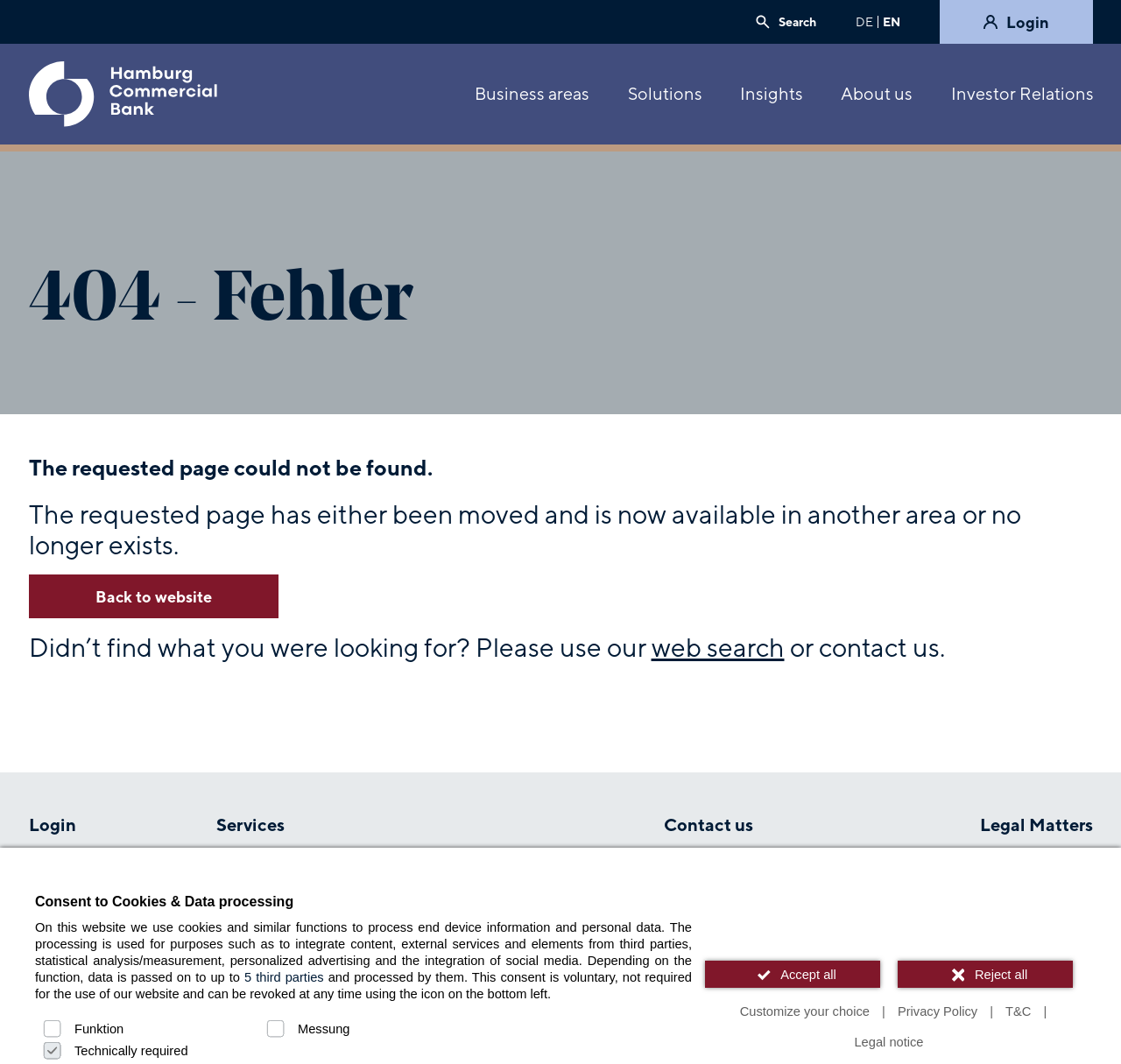What is the name of the business area that includes Corporates Germany and Corporates International?
Please describe in detail the information shown in the image to answer the question.

The links 'Corporates Germany' and 'Corporates International' are placed under the button 'Corporates', which suggests that they are part of the Corporates business area.